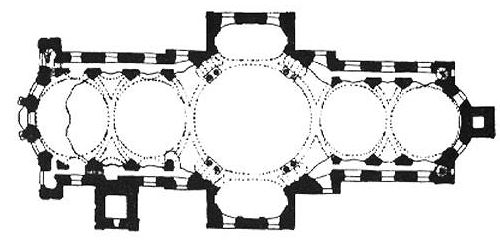What is reflected in the architectural representation?
Answer the question with a single word or phrase, referring to the image.

Influences from varying design philosophies